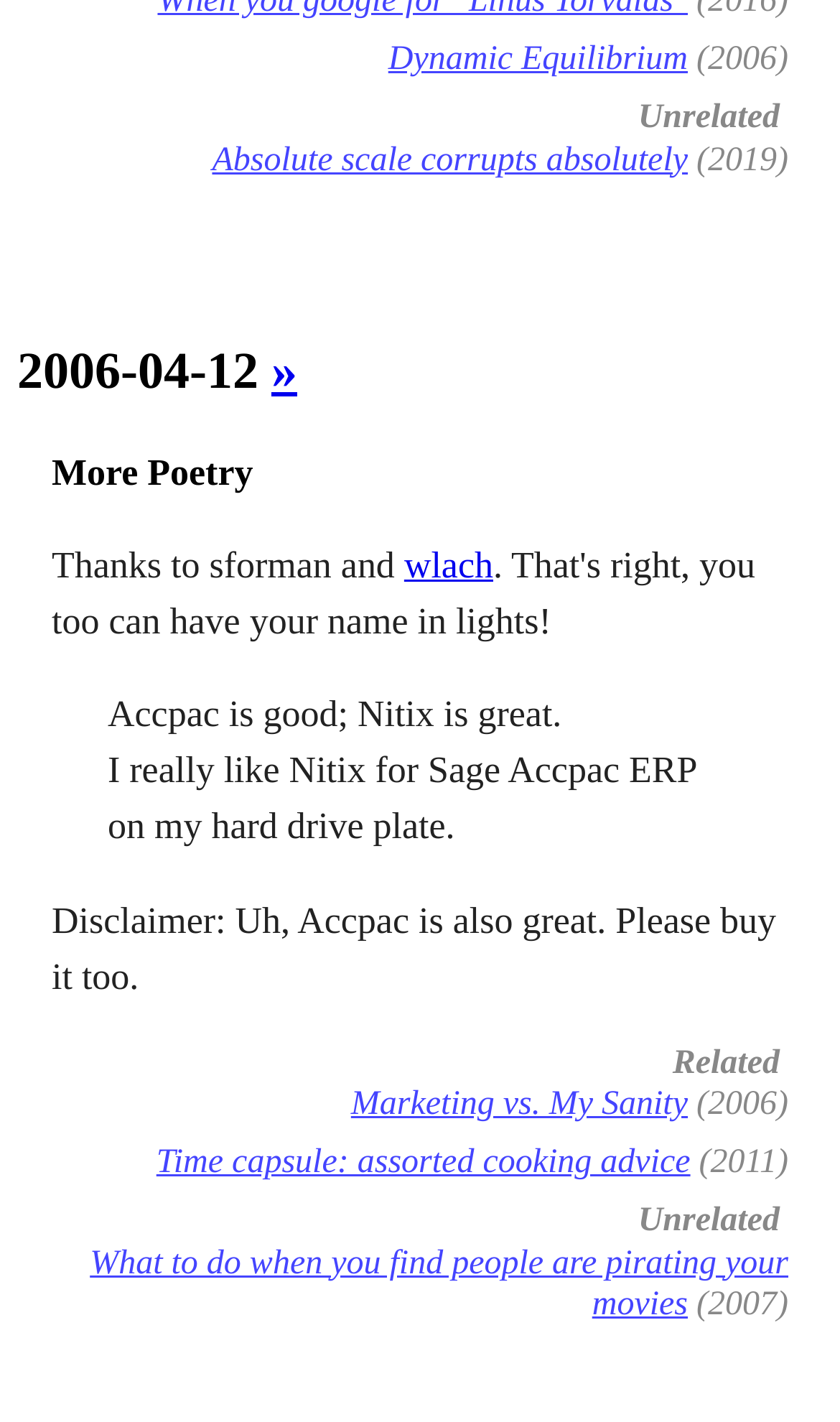Find the bounding box coordinates of the element to click in order to complete the given instruction: "Check 'What to do when you find people are pirating your movies'."

[0.107, 0.875, 0.938, 0.93]